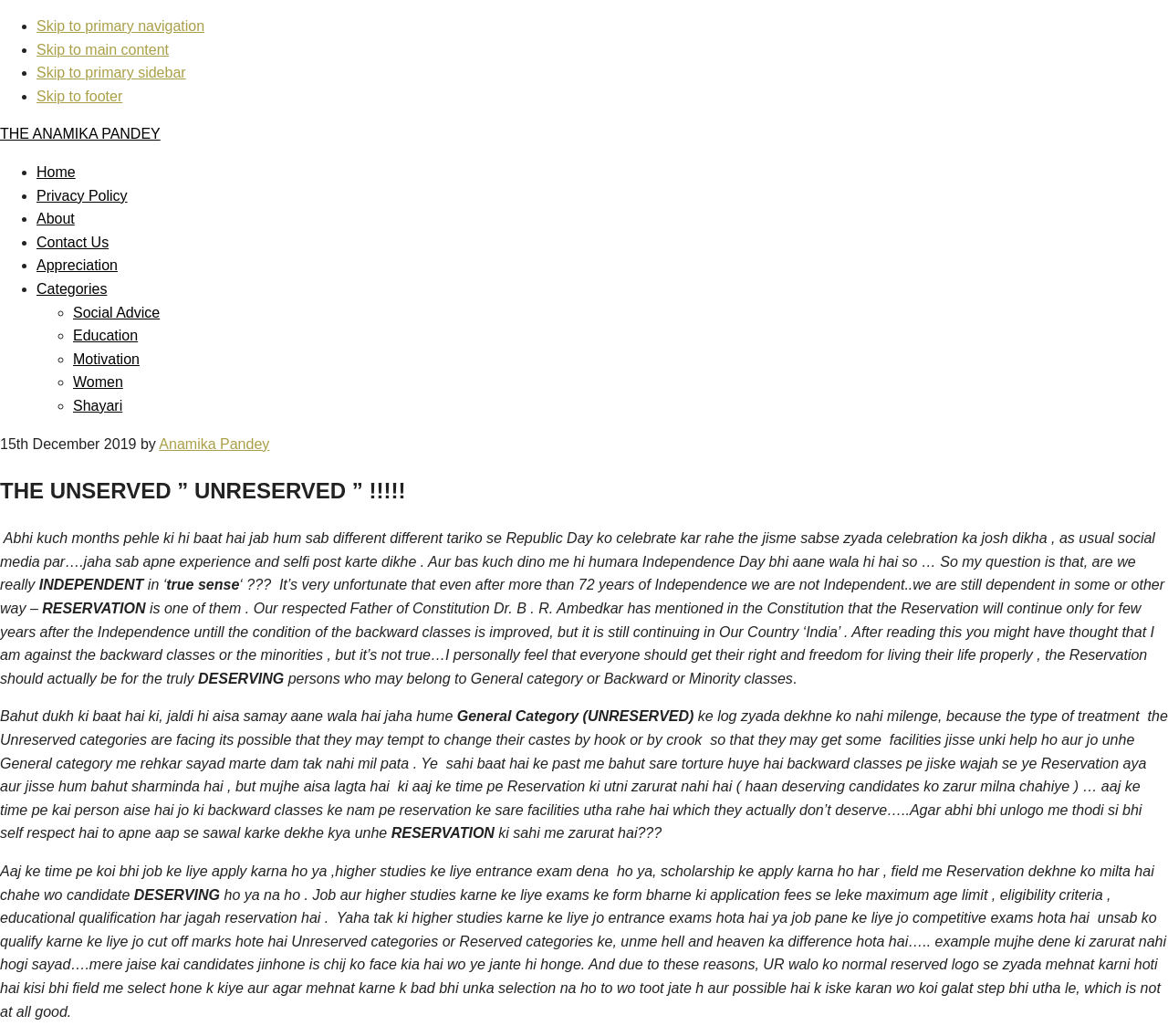Please find the bounding box coordinates of the element that you should click to achieve the following instruction: "Click on 'About'". The coordinates should be presented as four float numbers between 0 and 1: [left, top, right, bottom].

[0.031, 0.204, 0.064, 0.219]